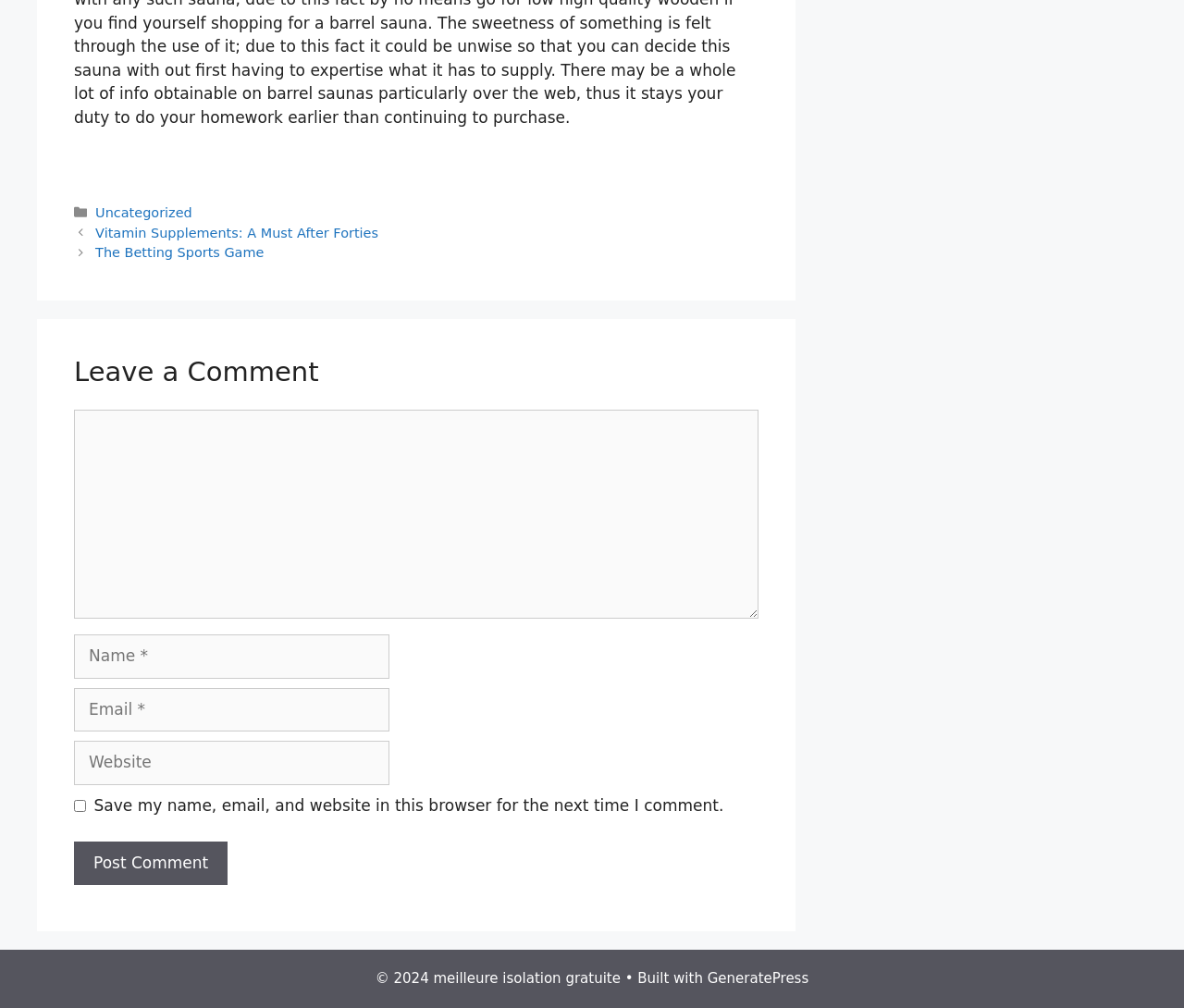Please identify the bounding box coordinates of the clickable element to fulfill the following instruction: "Click on the 'Uncategorized' link". The coordinates should be four float numbers between 0 and 1, i.e., [left, top, right, bottom].

[0.081, 0.204, 0.162, 0.218]